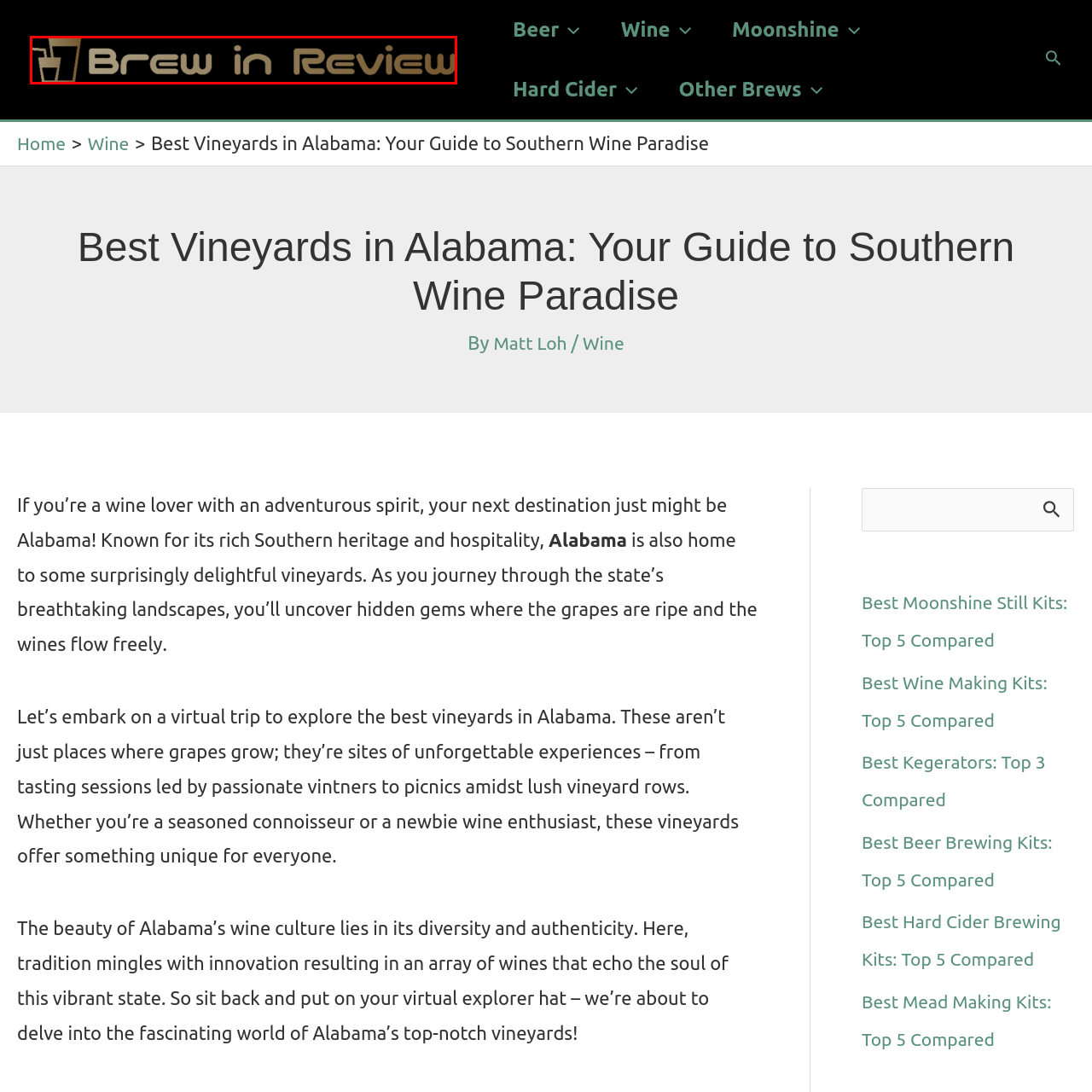What is the graphic element accompanying the text in the logo?
Review the image area surrounded by the red bounding box and give a detailed answer to the question.

The caption explicitly states that the logo features a graphic of a drink cup accompanying the text, which answers the question.